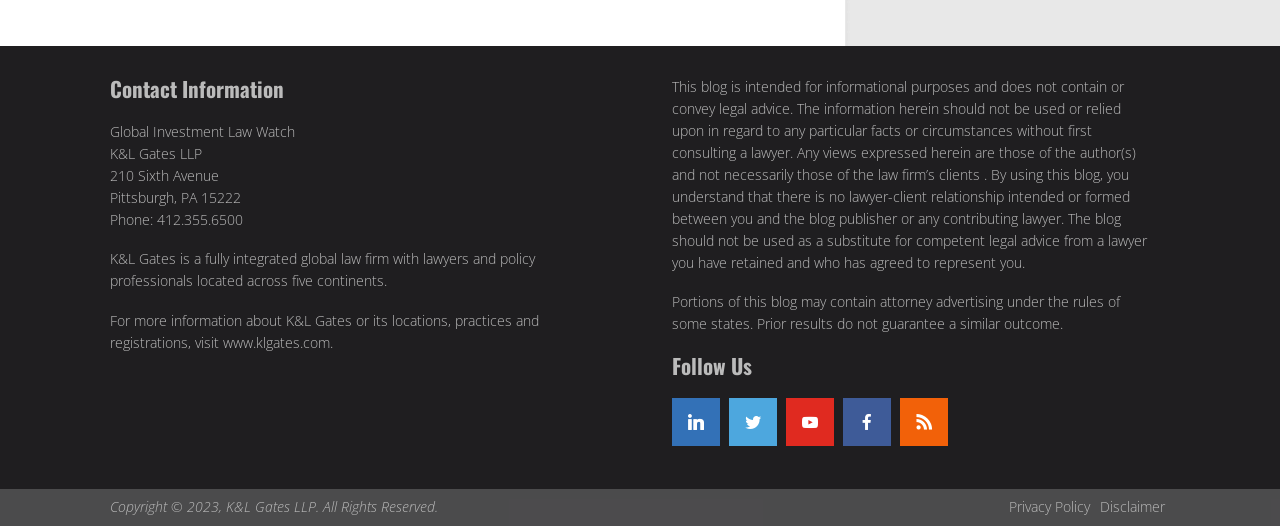Give a one-word or phrase response to the following question: How many social media links are available?

5